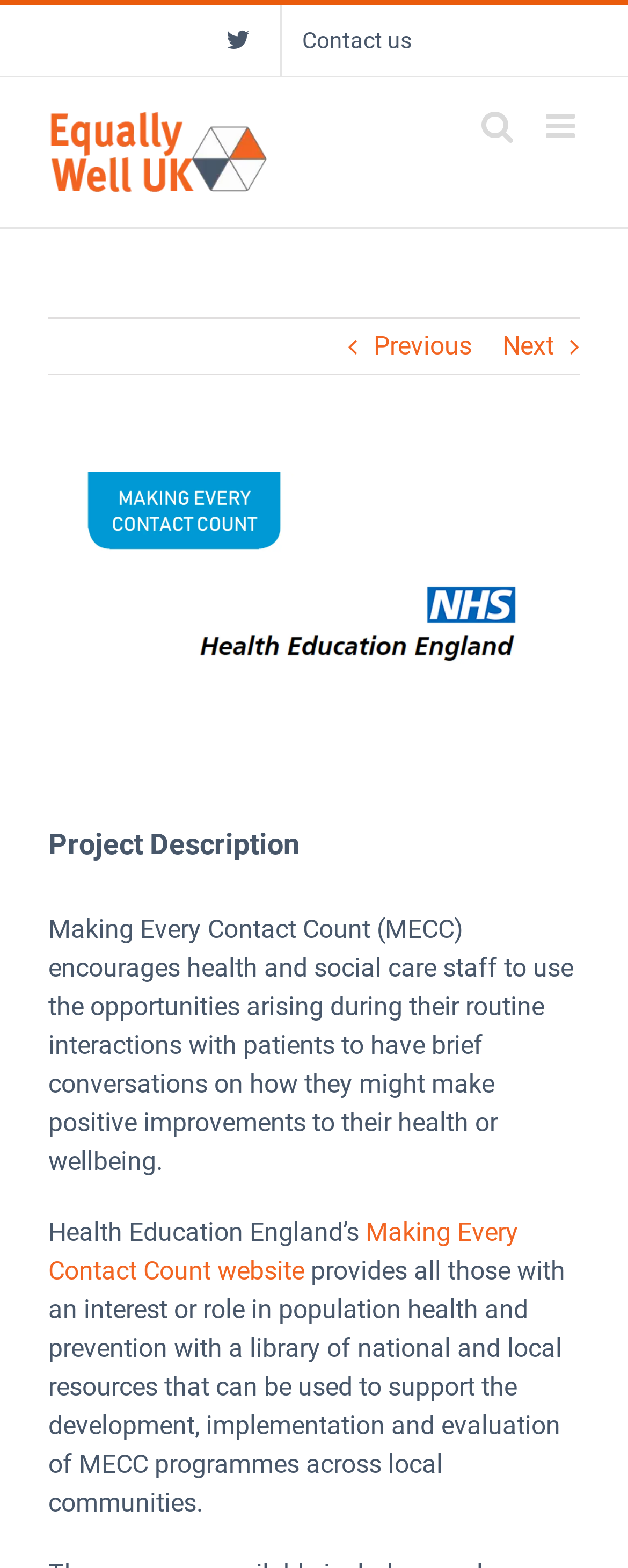Locate the bounding box coordinates of the element you need to click to accomplish the task described by this instruction: "View the Top medical stories of 2021".

None